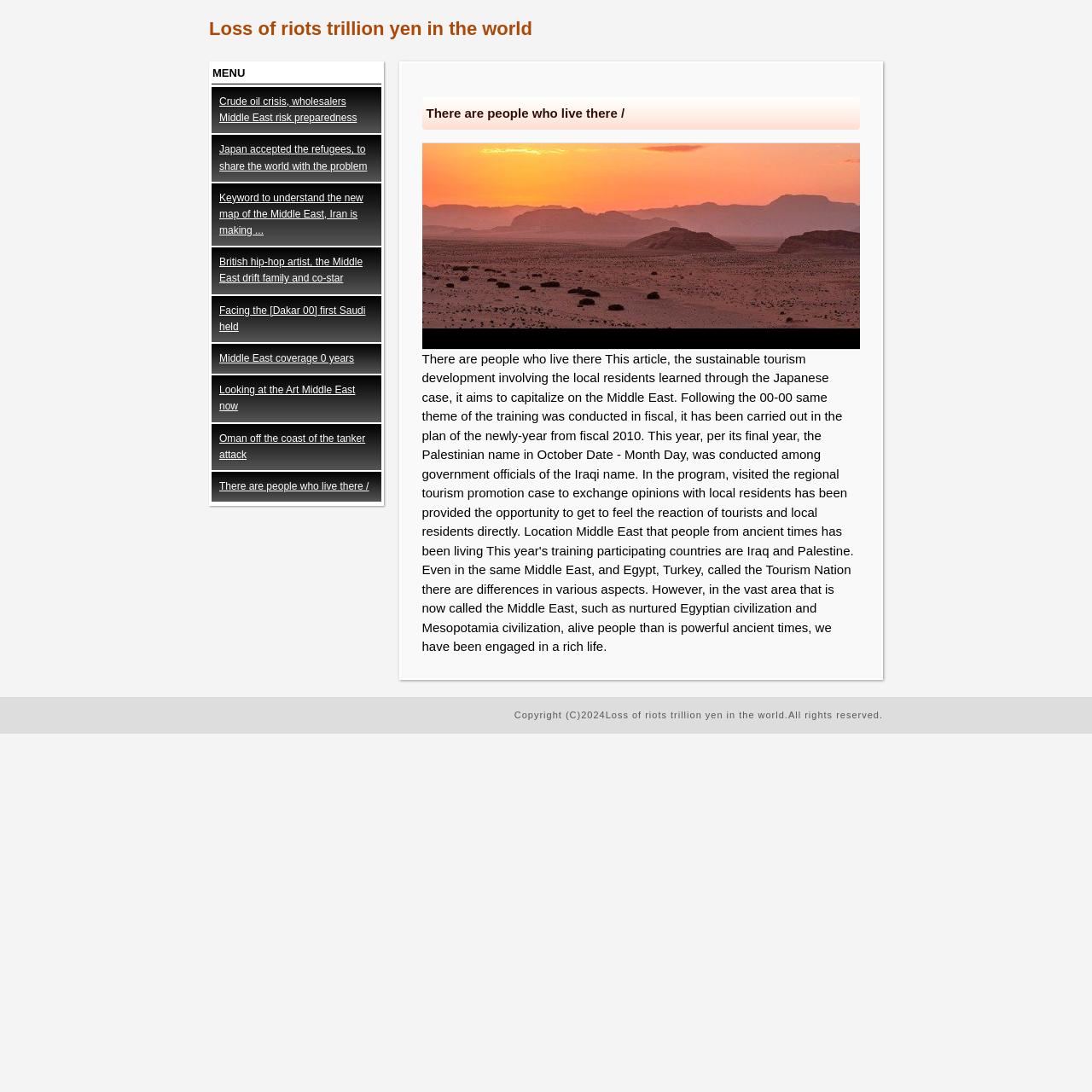What is the title of the first link? Based on the image, give a response in one word or a short phrase.

Loss of riots trillion yen in the world